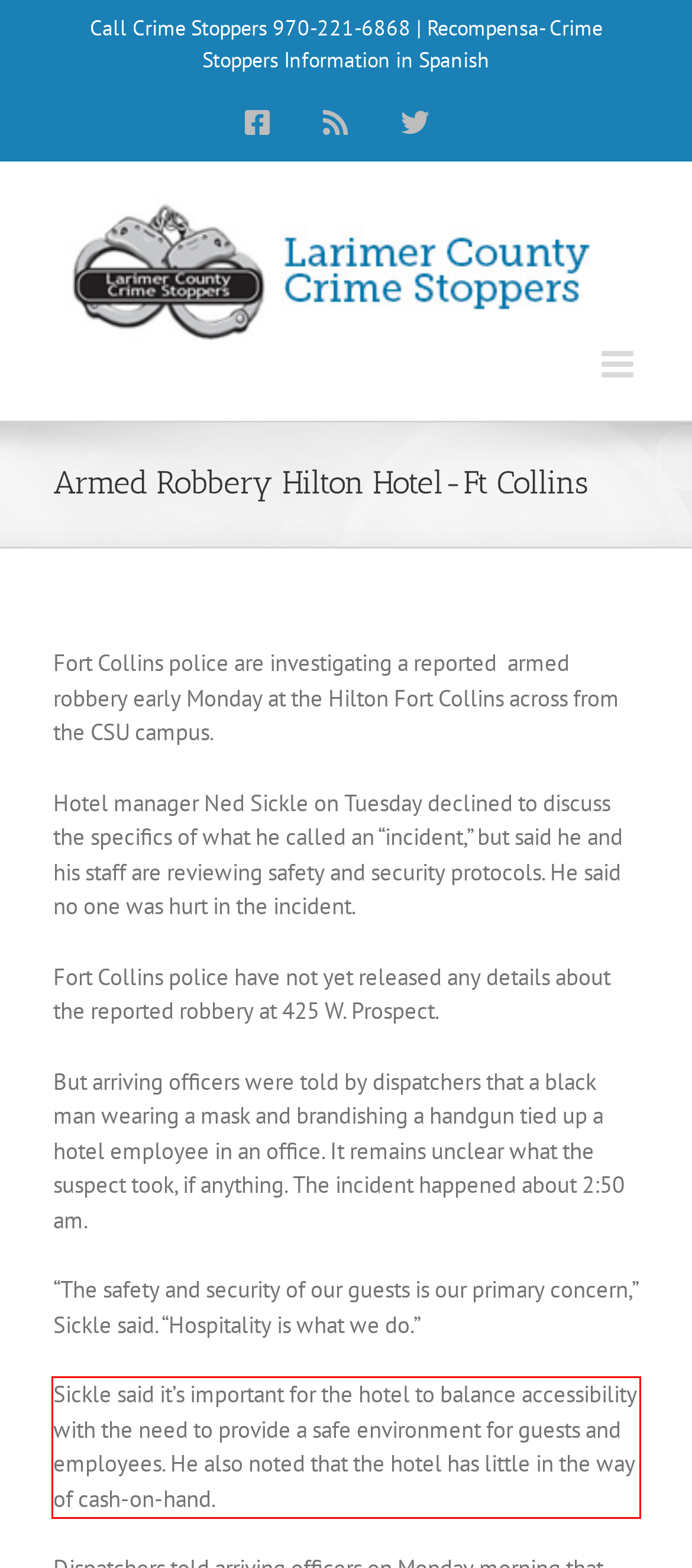Please identify and extract the text from the UI element that is surrounded by a red bounding box in the provided webpage screenshot.

Sickle said it’s important for the hotel to balance accessibility with the need to provide a safe environment for guests and employees. He also noted that the hotel has little in the way of cash-on-hand.